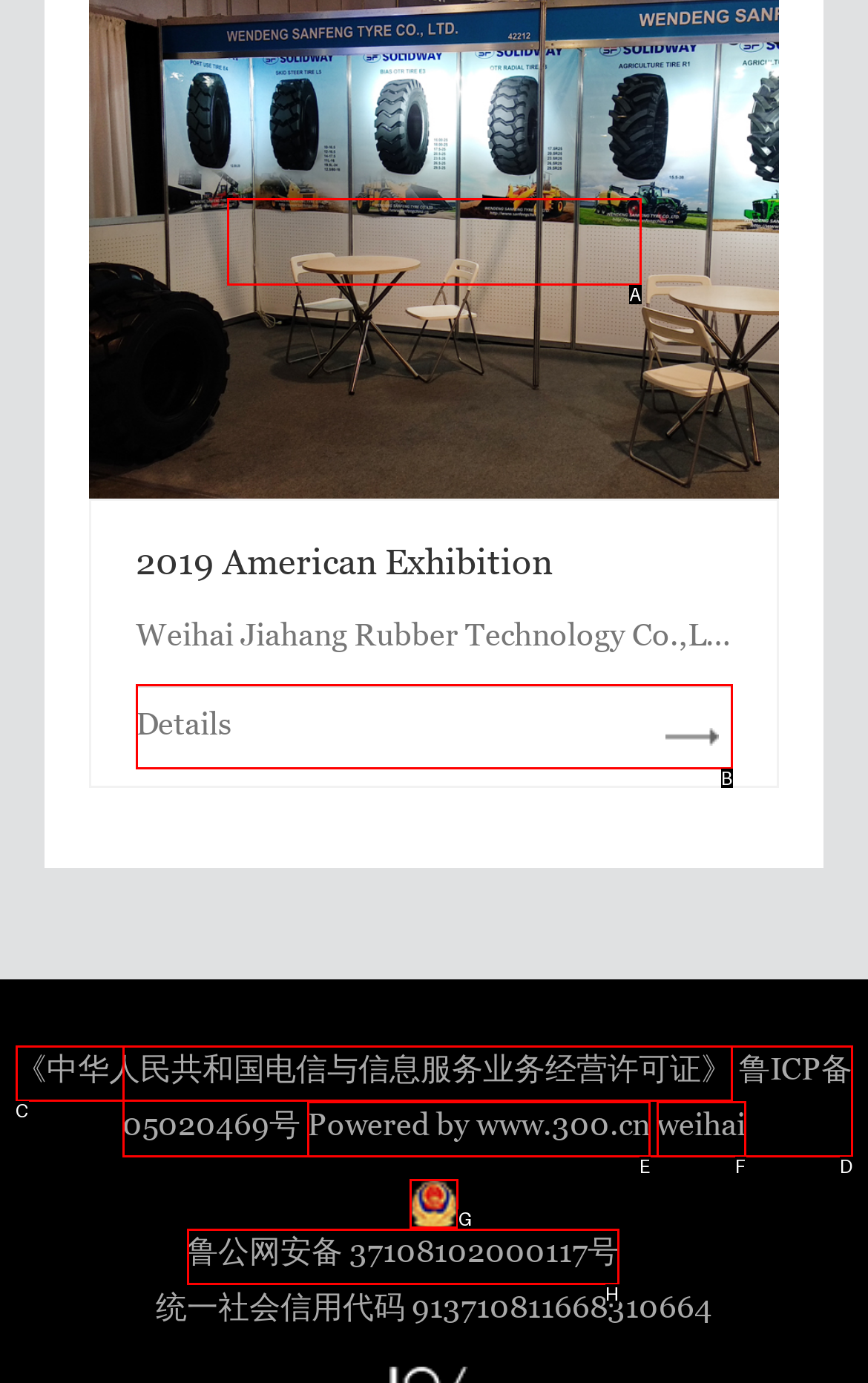Given the task: Visit the About page, indicate which boxed UI element should be clicked. Provide your answer using the letter associated with the correct choice.

None